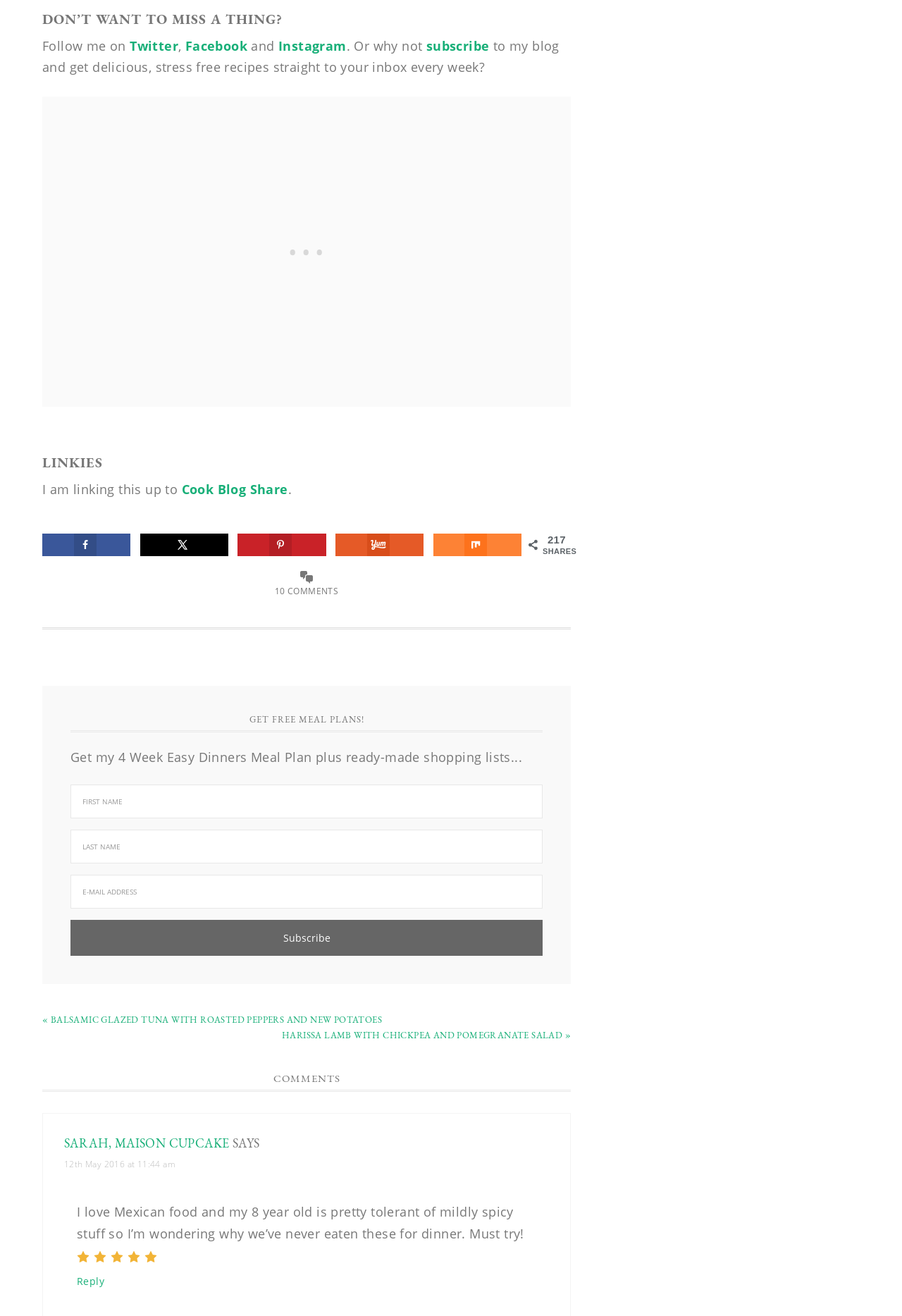What is the purpose of the 'GET FREE MEAL PLANS!' section?
Based on the image, answer the question with as much detail as possible.

The 'GET FREE MEAL PLANS!' section appears to be a call-to-action to subscribe to a meal plan. It includes a heading, a brief description, and a form with fields for first name, last name, and email address, followed by a 'Subscribe' button. This suggests that the purpose of this section is to encourage users to sign up for a meal plan.